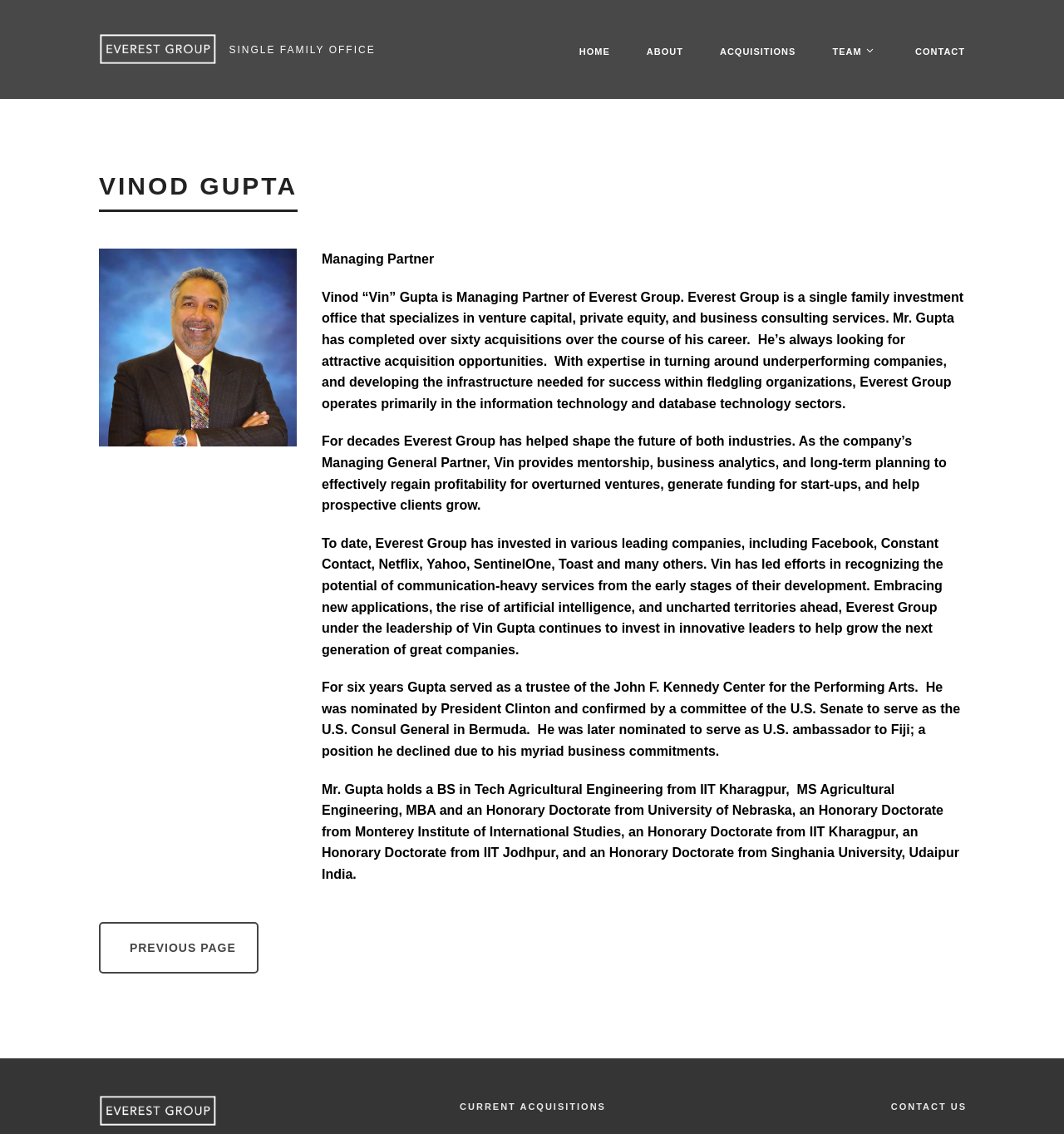What sectors does Everest Group primarily operate in? Observe the screenshot and provide a one-word or short phrase answer.

information technology and database technology